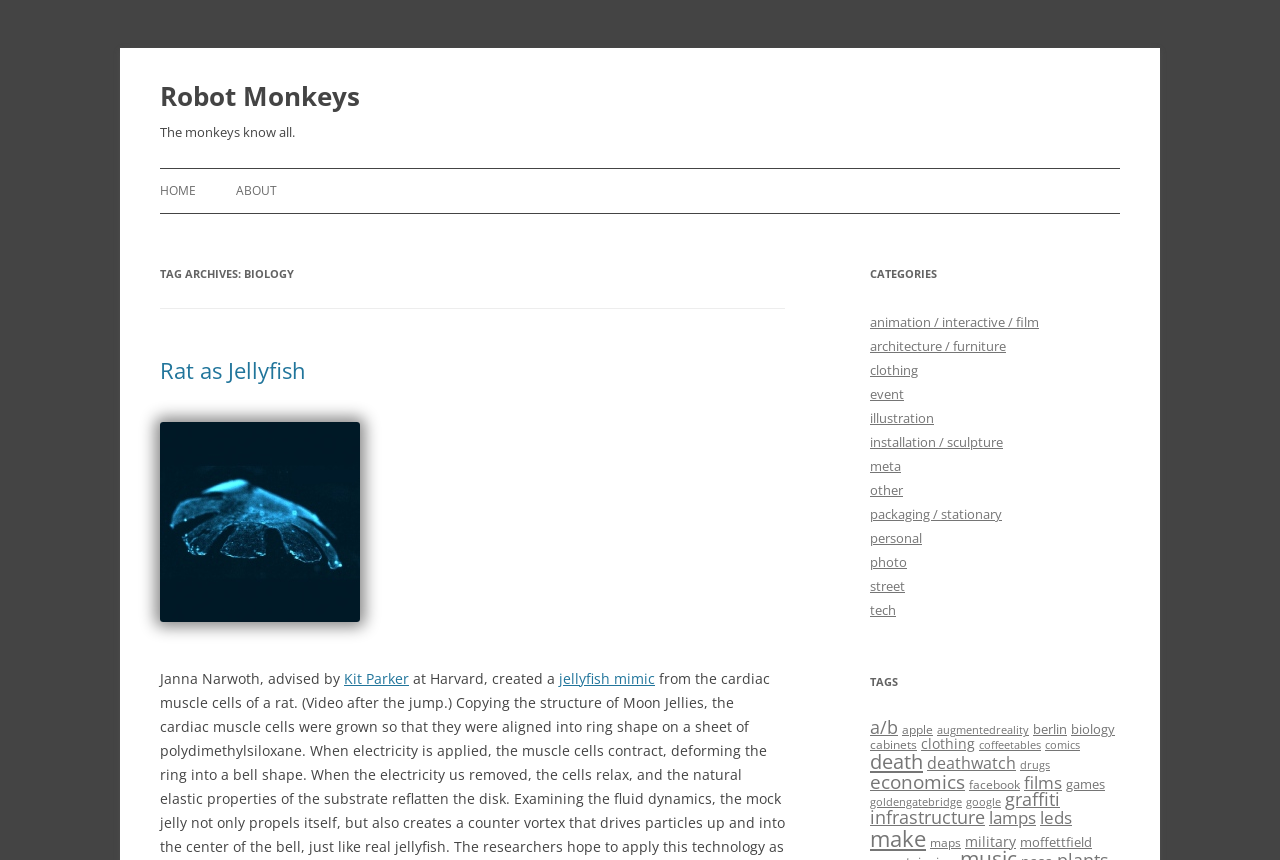Find the bounding box coordinates of the area that needs to be clicked in order to achieve the following instruction: "Explore the 'biology' tag". The coordinates should be specified as four float numbers between 0 and 1, i.e., [left, top, right, bottom].

[0.837, 0.839, 0.871, 0.858]